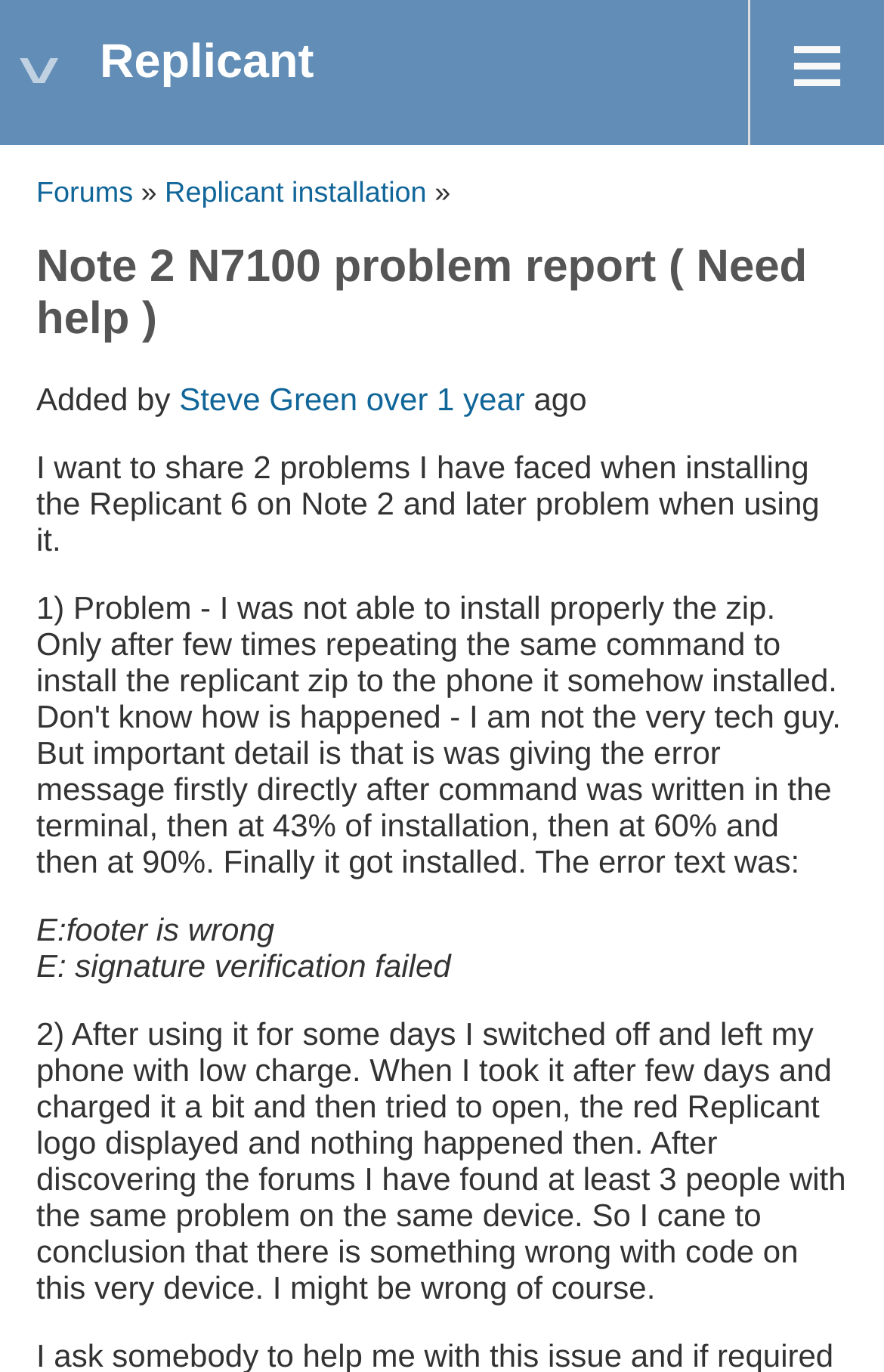Based on the element description: "Forums", identify the bounding box coordinates for this UI element. The coordinates must be four float numbers between 0 and 1, listed as [left, top, right, bottom].

[0.041, 0.129, 0.15, 0.152]